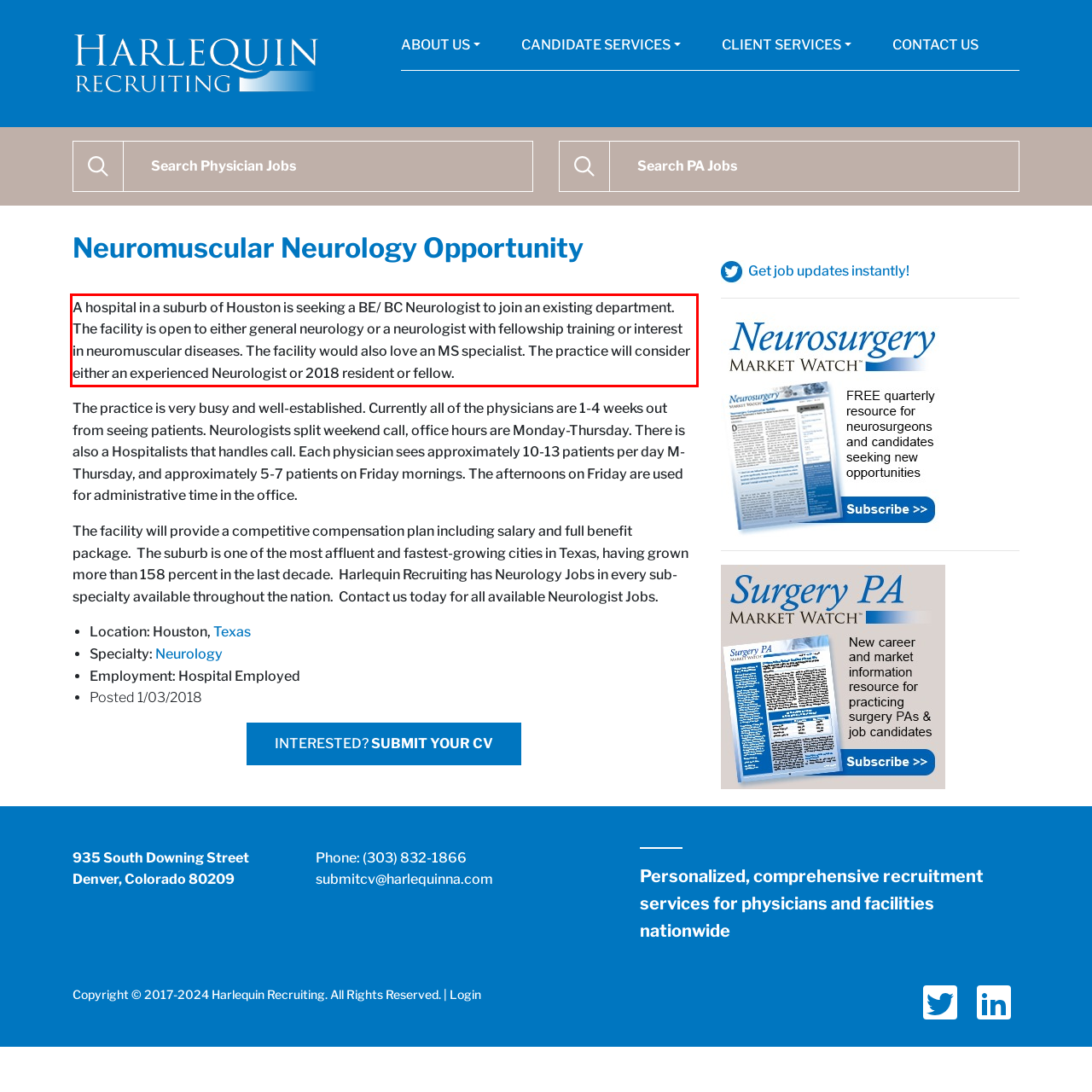You are given a screenshot of a webpage with a UI element highlighted by a red bounding box. Please perform OCR on the text content within this red bounding box.

A hospital in a suburb of Houston is seeking a BE/ BC Neurologist to join an existing department. The facility is open to either general neurology or a neurologist with fellowship training or interest in neuromuscular diseases. The facility would also love an MS specialist. The practice will consider either an experienced Neurologist or 2018 resident or fellow.